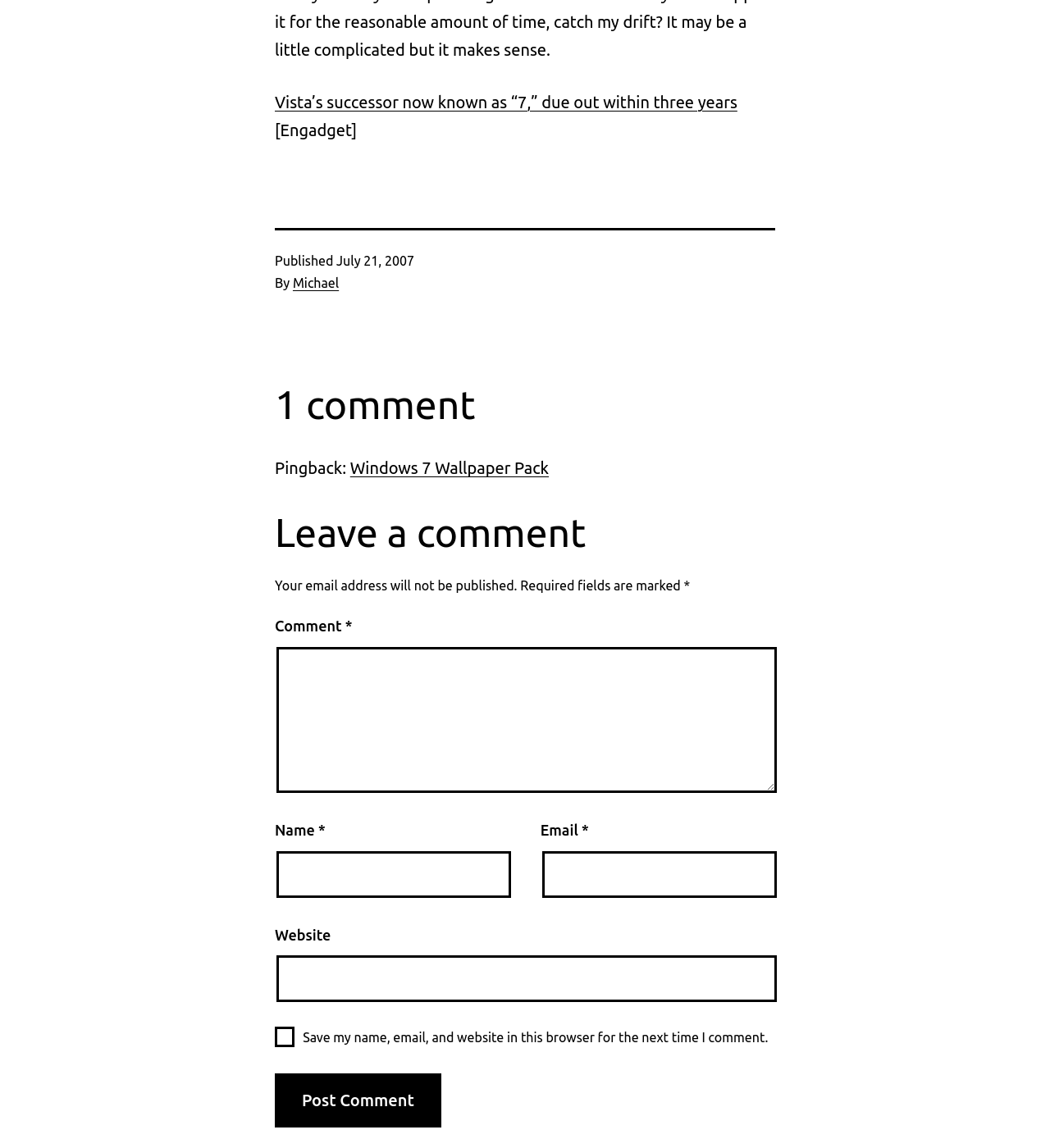Find the bounding box of the web element that fits this description: "parent_node: Comment * name="comment"".

[0.263, 0.563, 0.74, 0.691]